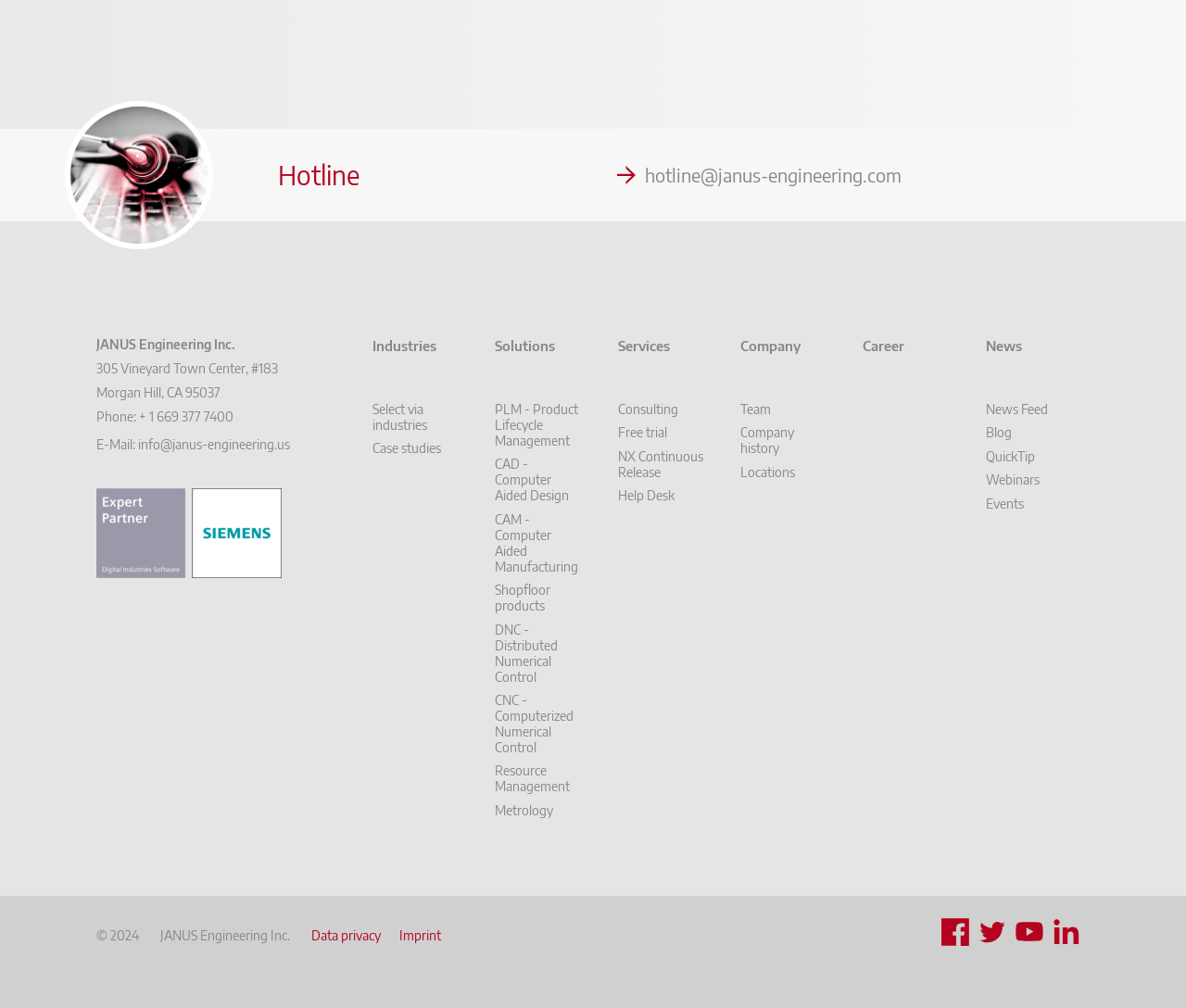Locate the bounding box coordinates of the segment that needs to be clicked to meet this instruction: "View the company history".

[0.624, 0.418, 0.696, 0.456]